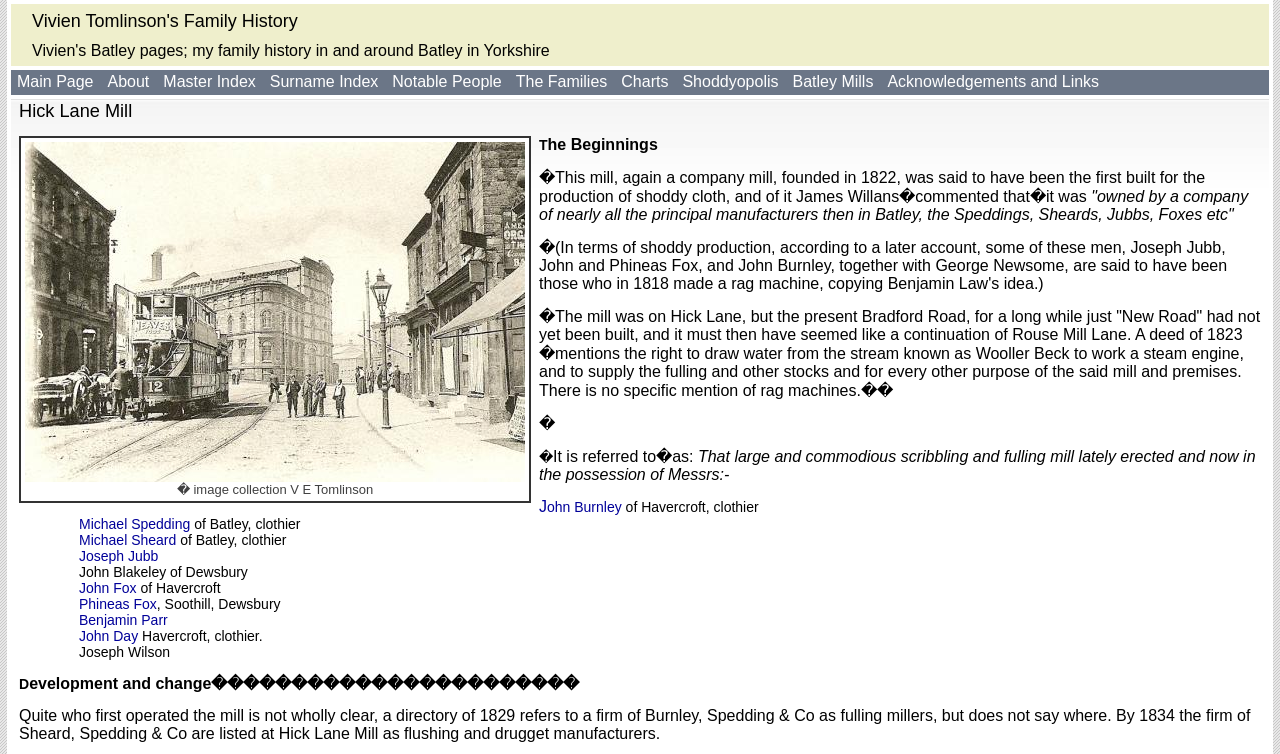Can you give a comprehensive explanation to the question given the content of the image?
What is the name of the mill mentioned on the webpage?

The question asks for the name of the mill mentioned on the webpage. By looking at the heading element with the text 'Hick Lane Mill', we can see that this is the name of the mill mentioned on the webpage.